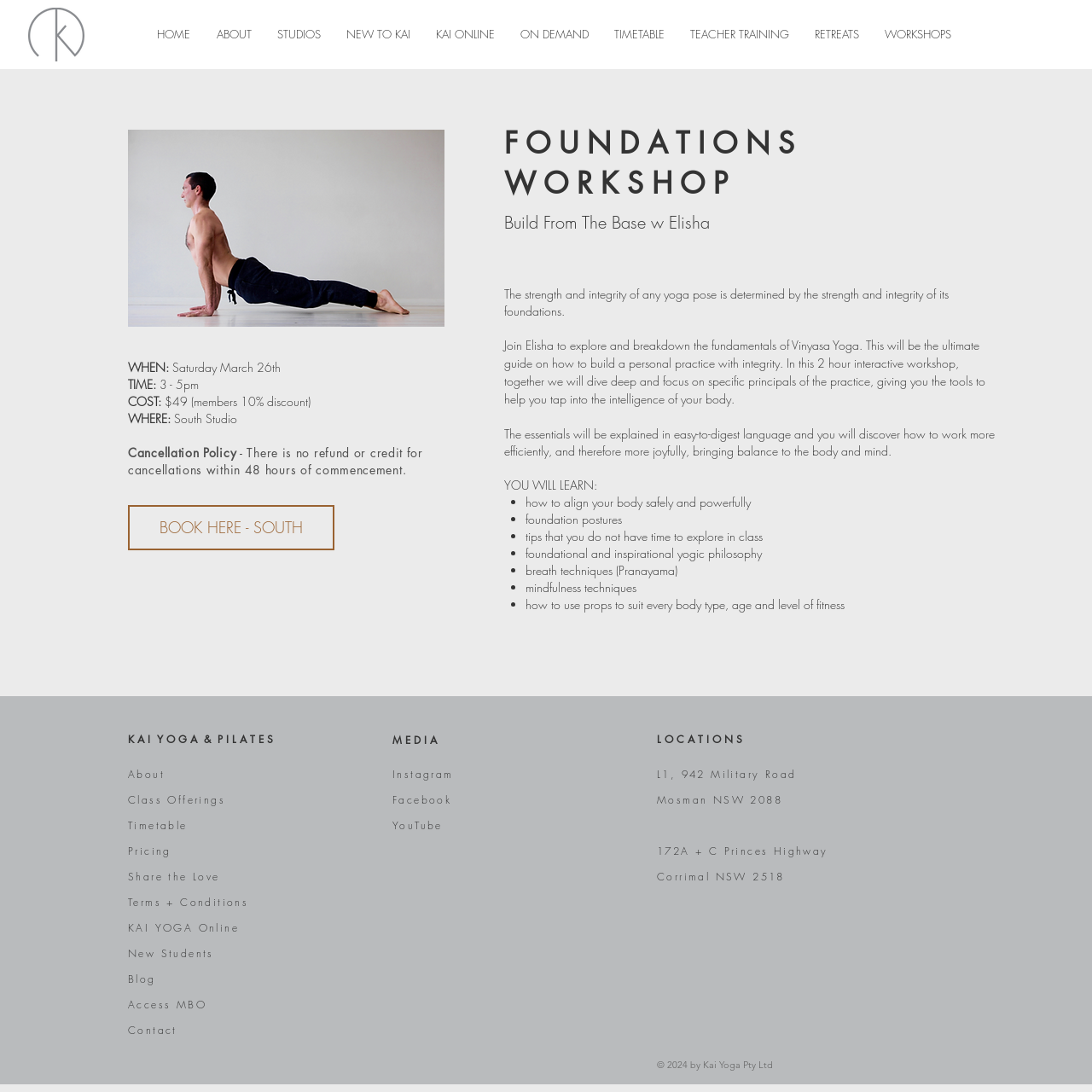What is the date of the Foundations Workshop?
Provide a concise answer using a single word or phrase based on the image.

Saturday March 26th